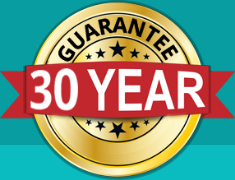Analyze the image and answer the question with as much detail as possible: 
What is the purpose of the stars on the emblem?

The decorative stars on the gold emblem are meant to symbolize a high-quality assurance and commitment, emphasizing the reliability and trustworthiness of the services provided.